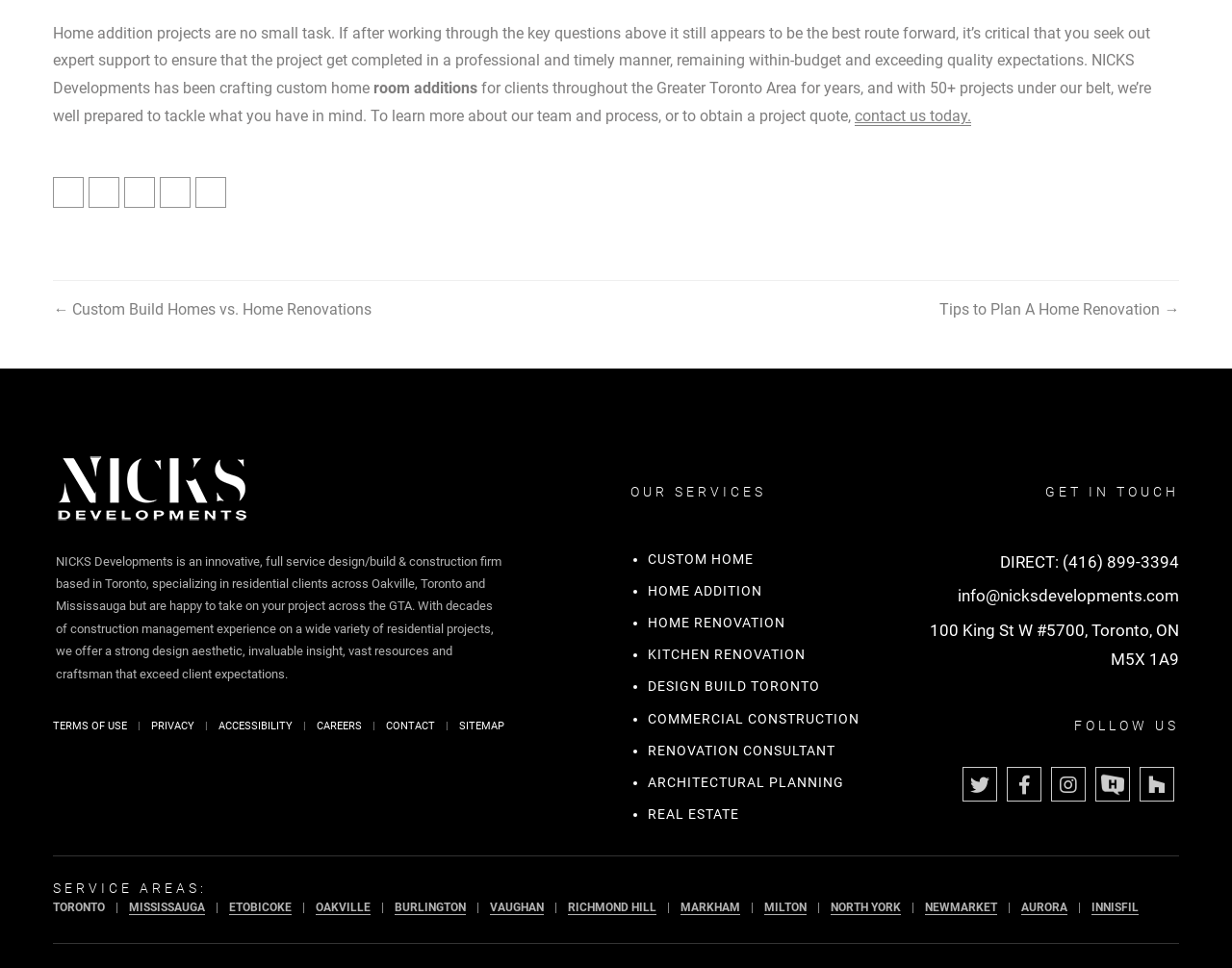Give a one-word or phrase response to the following question: How can I contact NICKS Developments via email?

info@nicksdevelopments.com